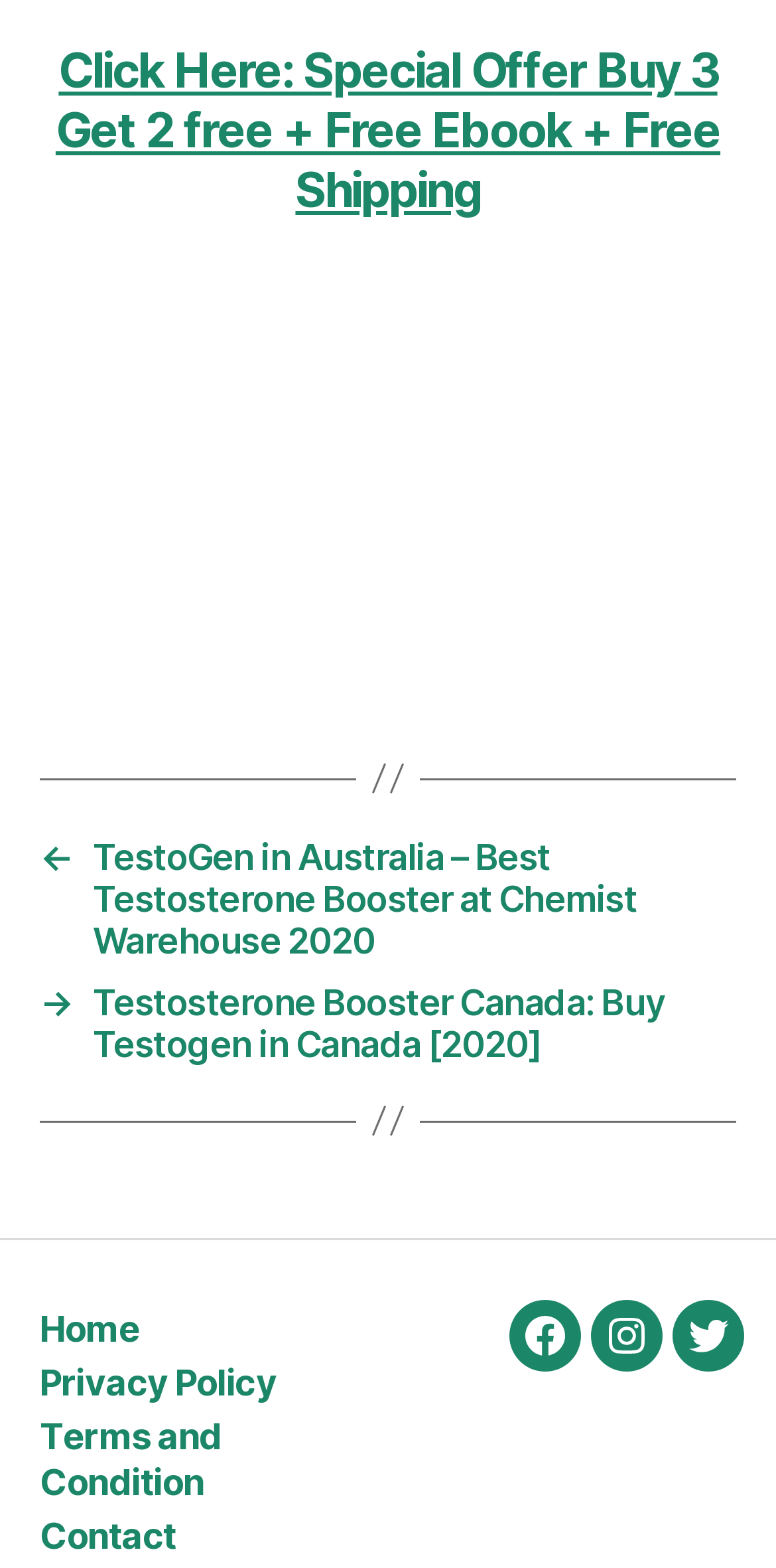Find the bounding box coordinates for the area that must be clicked to perform this action: "View the Testogen image".

[0.115, 0.179, 0.885, 0.369]